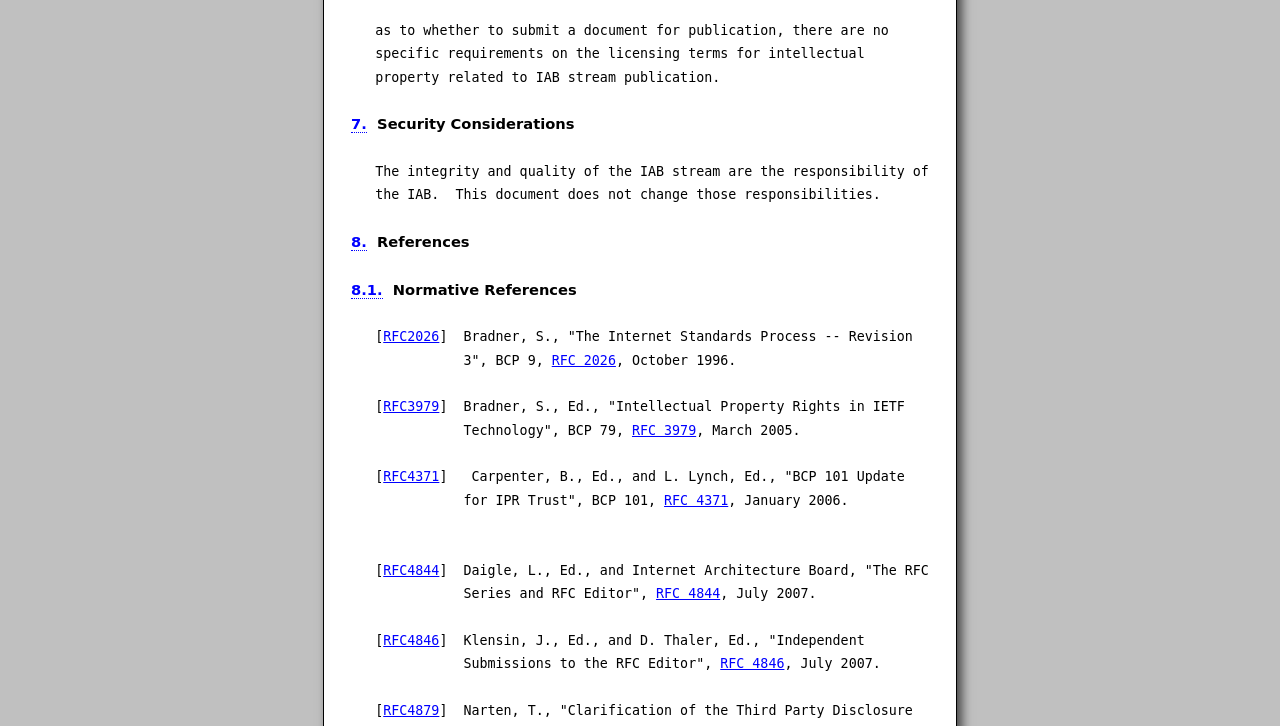Locate the bounding box coordinates of the element to click to perform the following action: 'Click on the link '7.''. The coordinates should be given as four float values between 0 and 1, in the form of [left, top, right, bottom].

[0.274, 0.159, 0.287, 0.184]